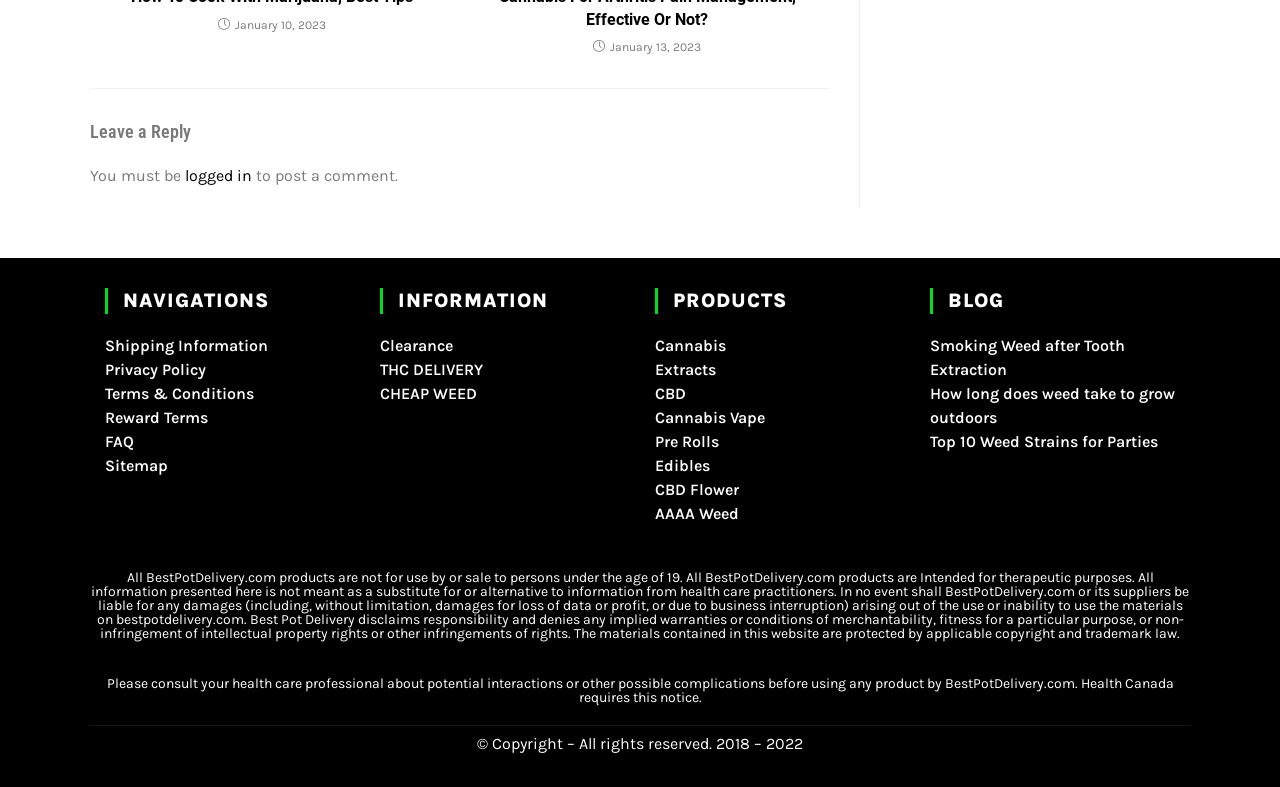Give a one-word or one-phrase response to the question: 
What is the copyright year range of this website?

2018-2022